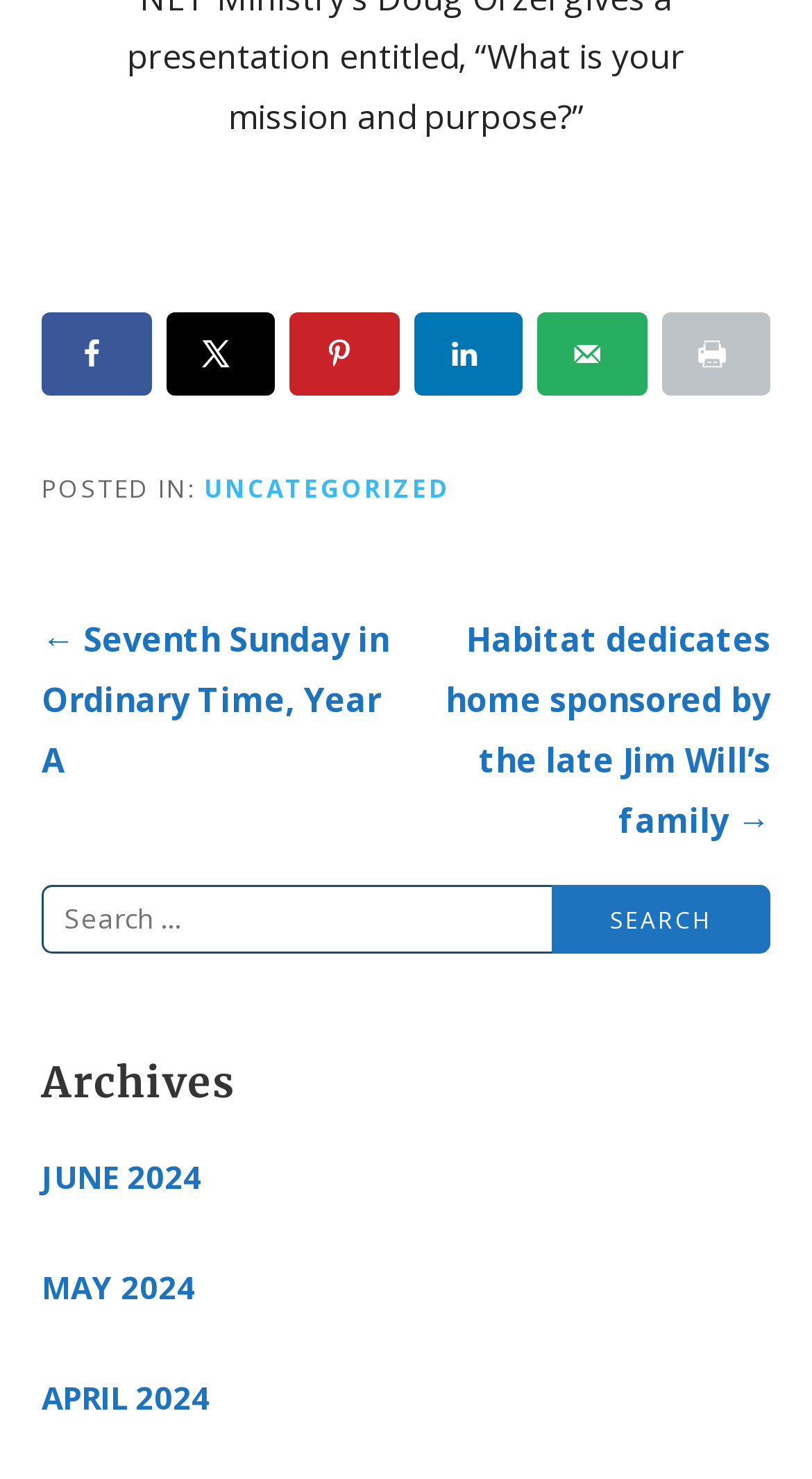Kindly provide the bounding box coordinates of the section you need to click on to fulfill the given instruction: "Share on Facebook".

[0.051, 0.212, 0.186, 0.268]